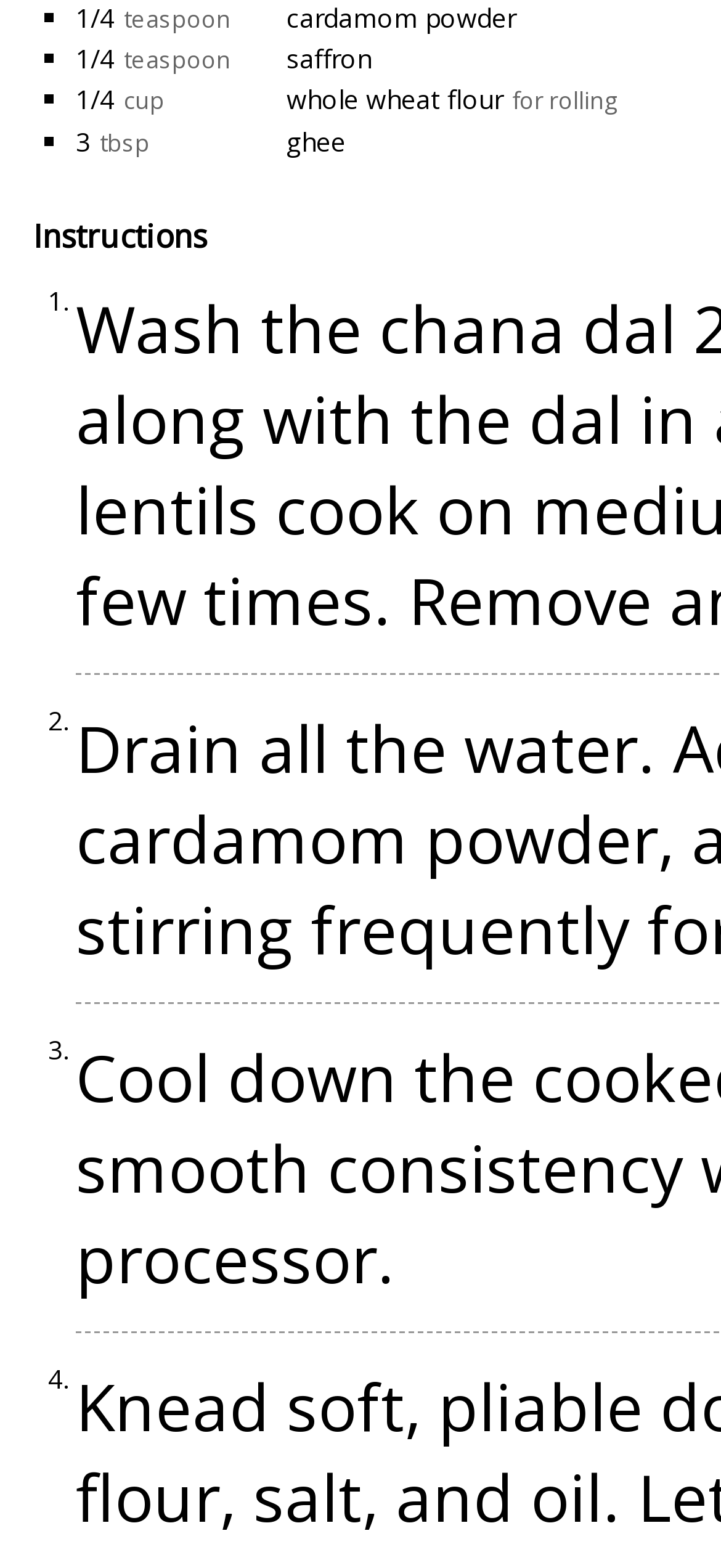Find the bounding box of the element with the following description: "parent_node: Navigation". The coordinates must be four float numbers between 0 and 1, formatted as [left, top, right, bottom].

None